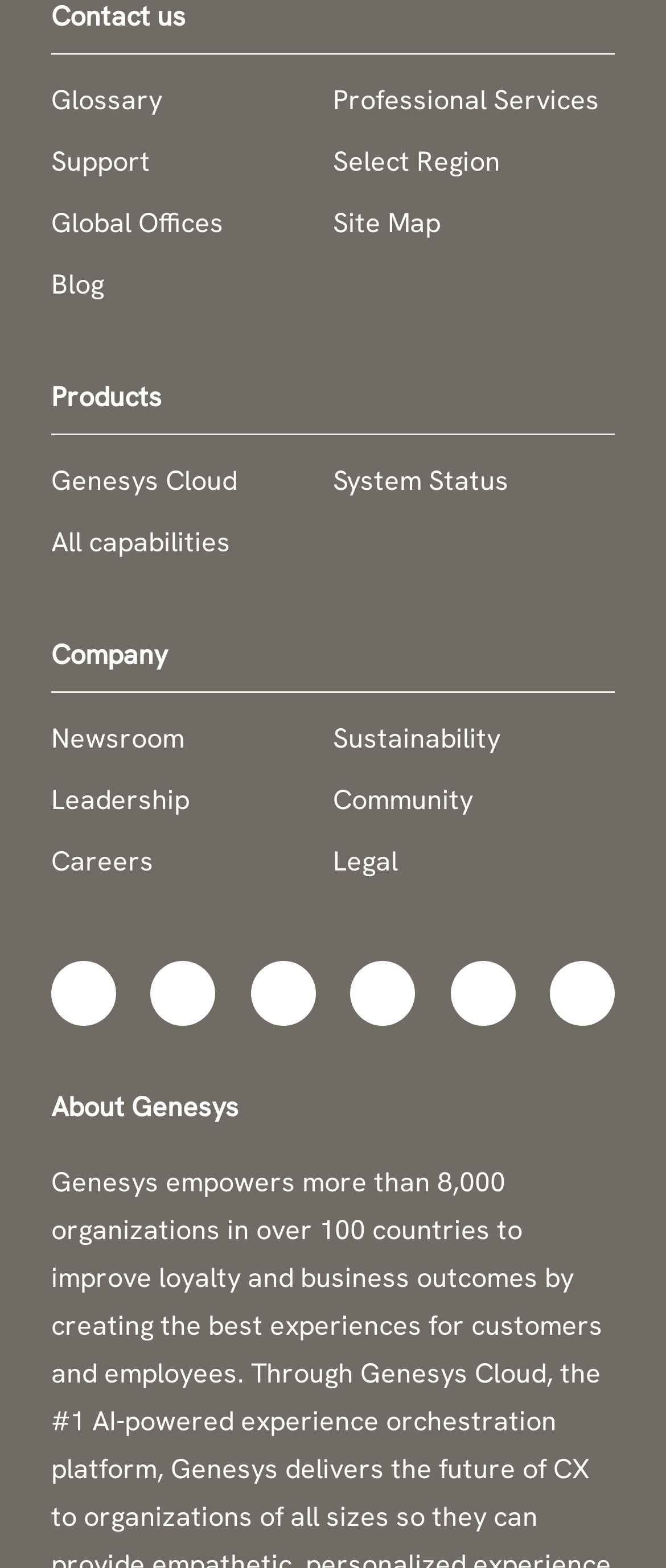Could you indicate the bounding box coordinates of the region to click in order to complete this instruction: "Explore Products".

[0.077, 0.242, 0.244, 0.265]